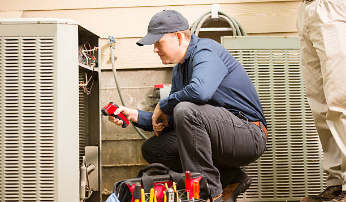Please answer the following question using a single word or phrase: 
What is surrounding the technician?

Various tools